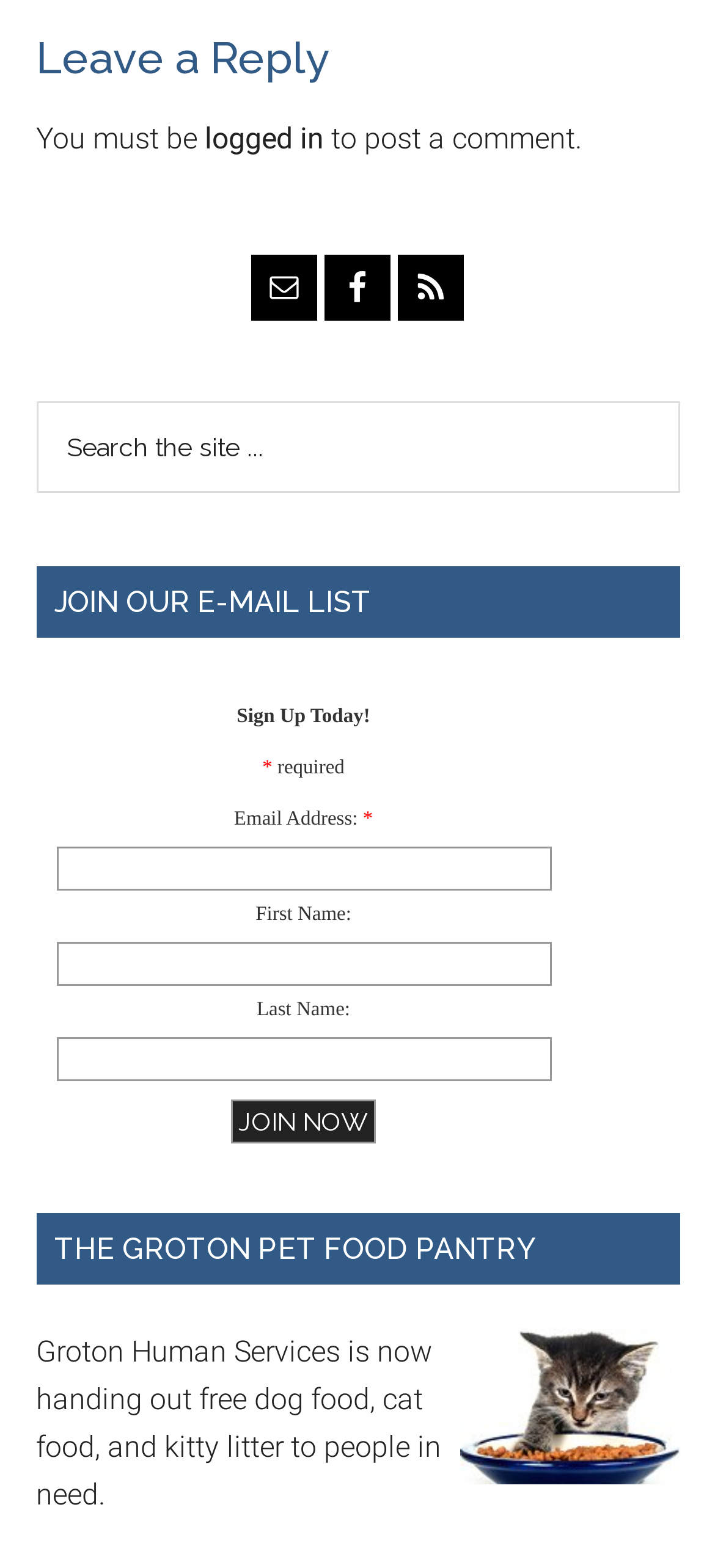Locate the bounding box coordinates of the element to click to perform the following action: 'Click the Facebook link'. The coordinates should be given as four float values between 0 and 1, in the form of [left, top, right, bottom].

[0.454, 0.162, 0.546, 0.205]